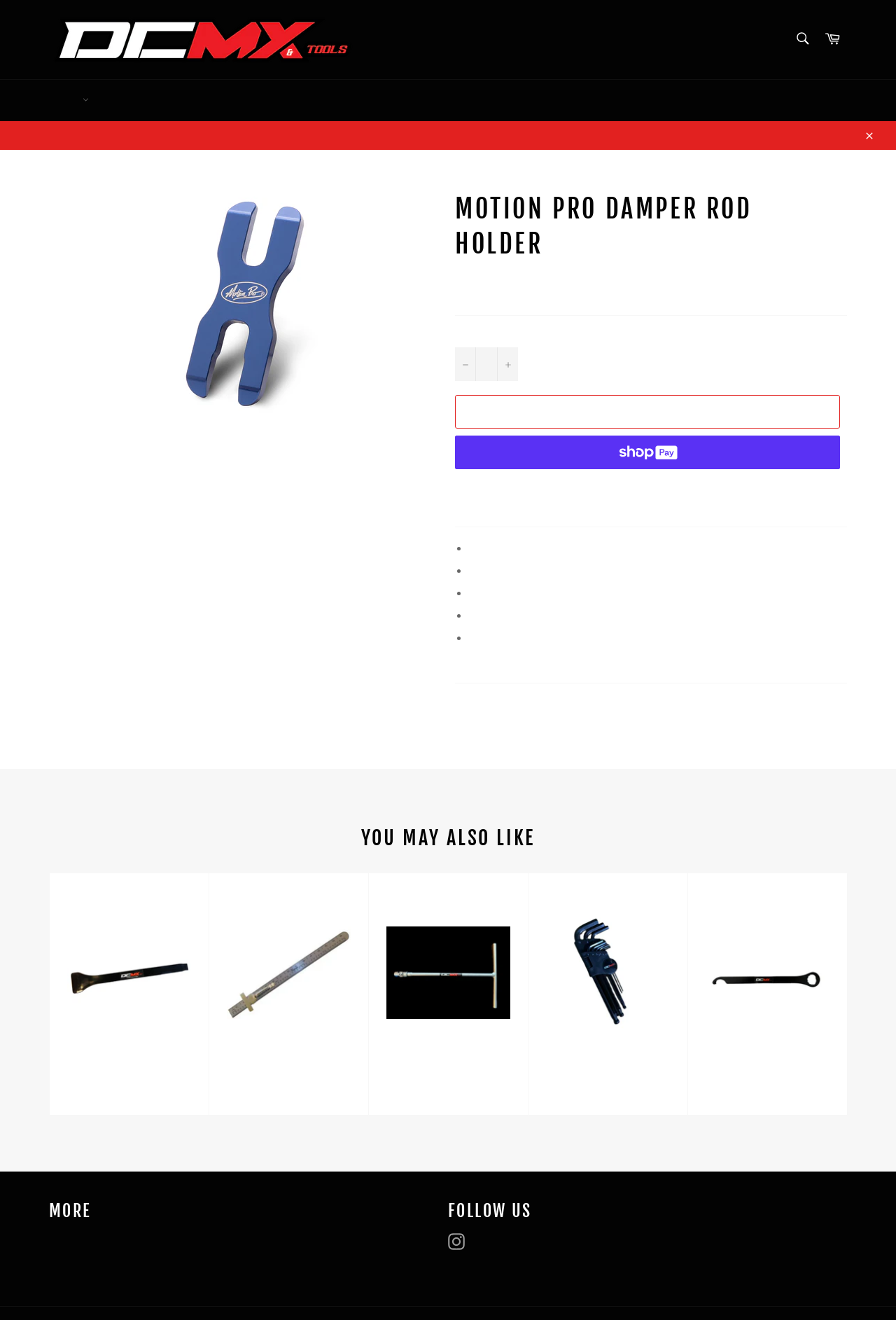Convey a detailed summary of the webpage, mentioning all key elements.

This webpage is about a product called "Motion Pro Damper Rod Holder" from DCMX TOOLS. At the top, there is a navigation bar with links to "HOME", "PRODUCTS", and "CONTACT US". Below the navigation bar, there is a banner with a call-to-action to check out new products. 

The main content of the page is divided into two sections. On the left, there is an image of the product, and on the right, there is a description of the product with its name, "MOTION PRO DAMPER ROD HOLDER", in a heading. Below the product name, there is a separator line, followed by a quantity selector and an "ADD TO CART" button. There are also other payment options available.

Below the product description, there are five bullet points listing the product's features. After the bullet points, there is another separator line, followed by a section titled "YOU MAY ALSO LIKE" that recommends four other products from DCMX TOOLS, each with an image, name, and price.

At the bottom of the page, there are two headings, "MORE" and "FOLLOW US", with a link to Instagram.